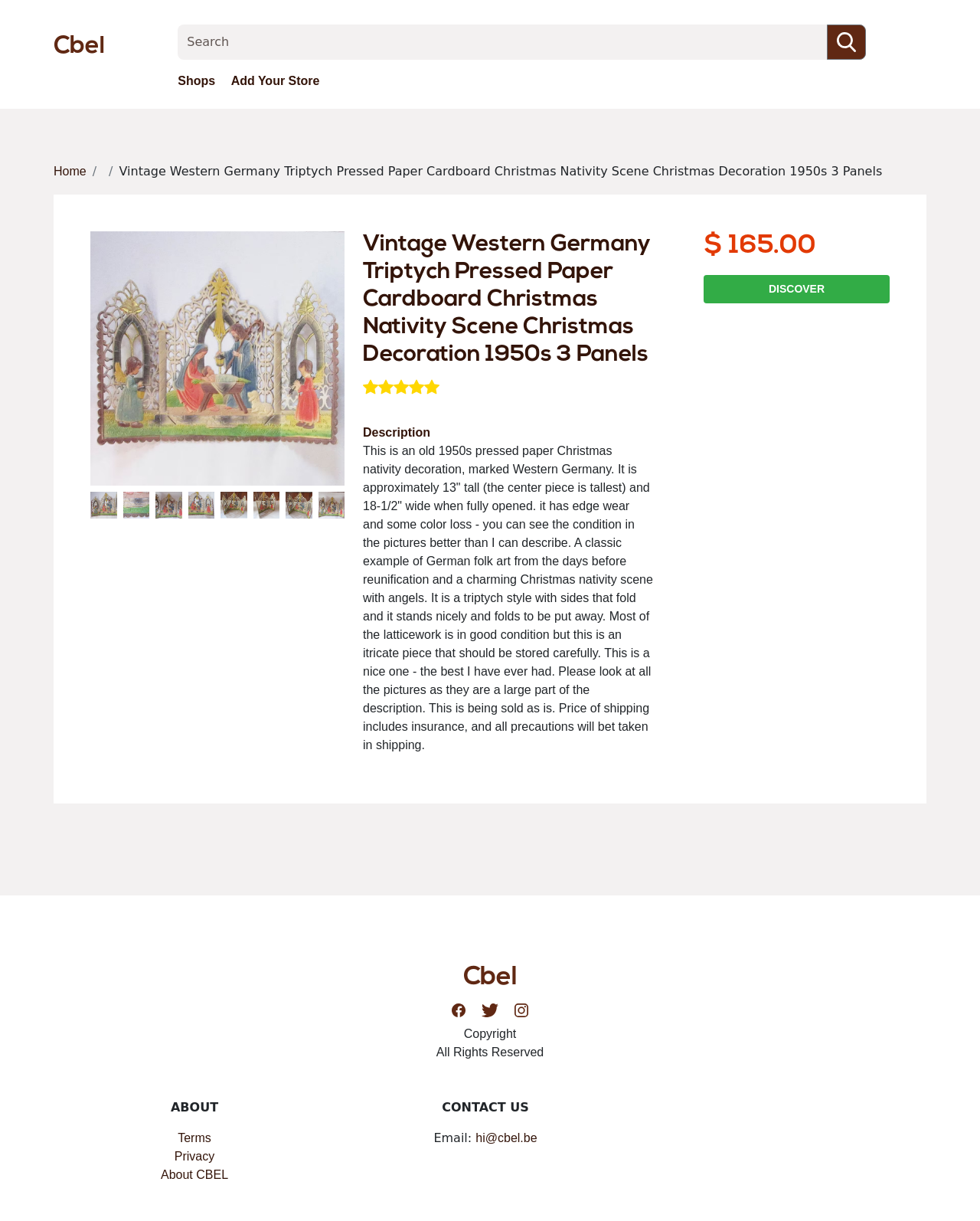Highlight the bounding box coordinates of the element that should be clicked to carry out the following instruction: "contact us". The coordinates must be given as four float numbers ranging from 0 to 1, i.e., [left, top, right, bottom].

[0.451, 0.901, 0.54, 0.913]